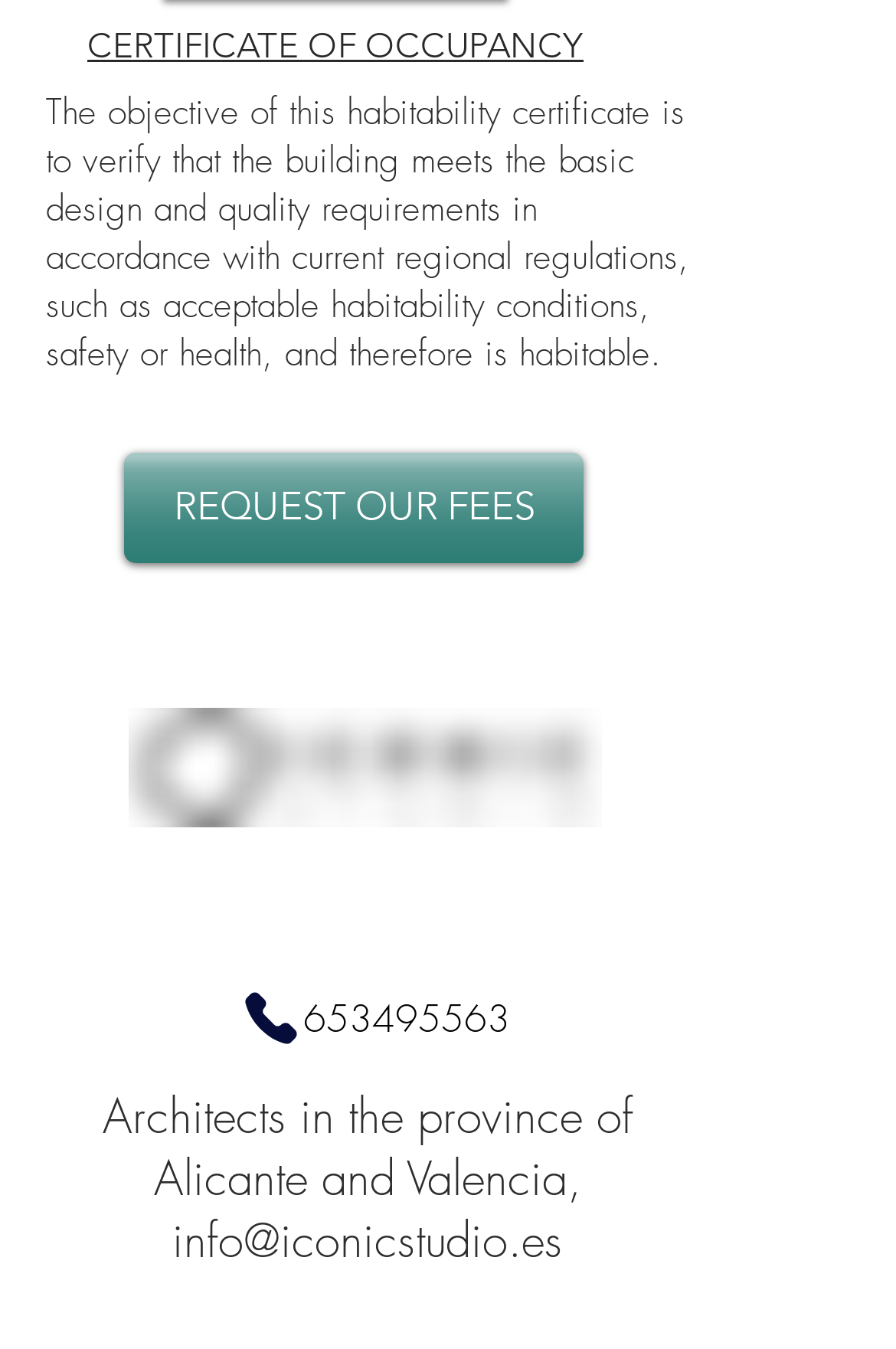Find the bounding box coordinates for the HTML element specified by: "aria-label="LinkedIn - Gris Círculo"".

[0.172, 0.641, 0.262, 0.701]